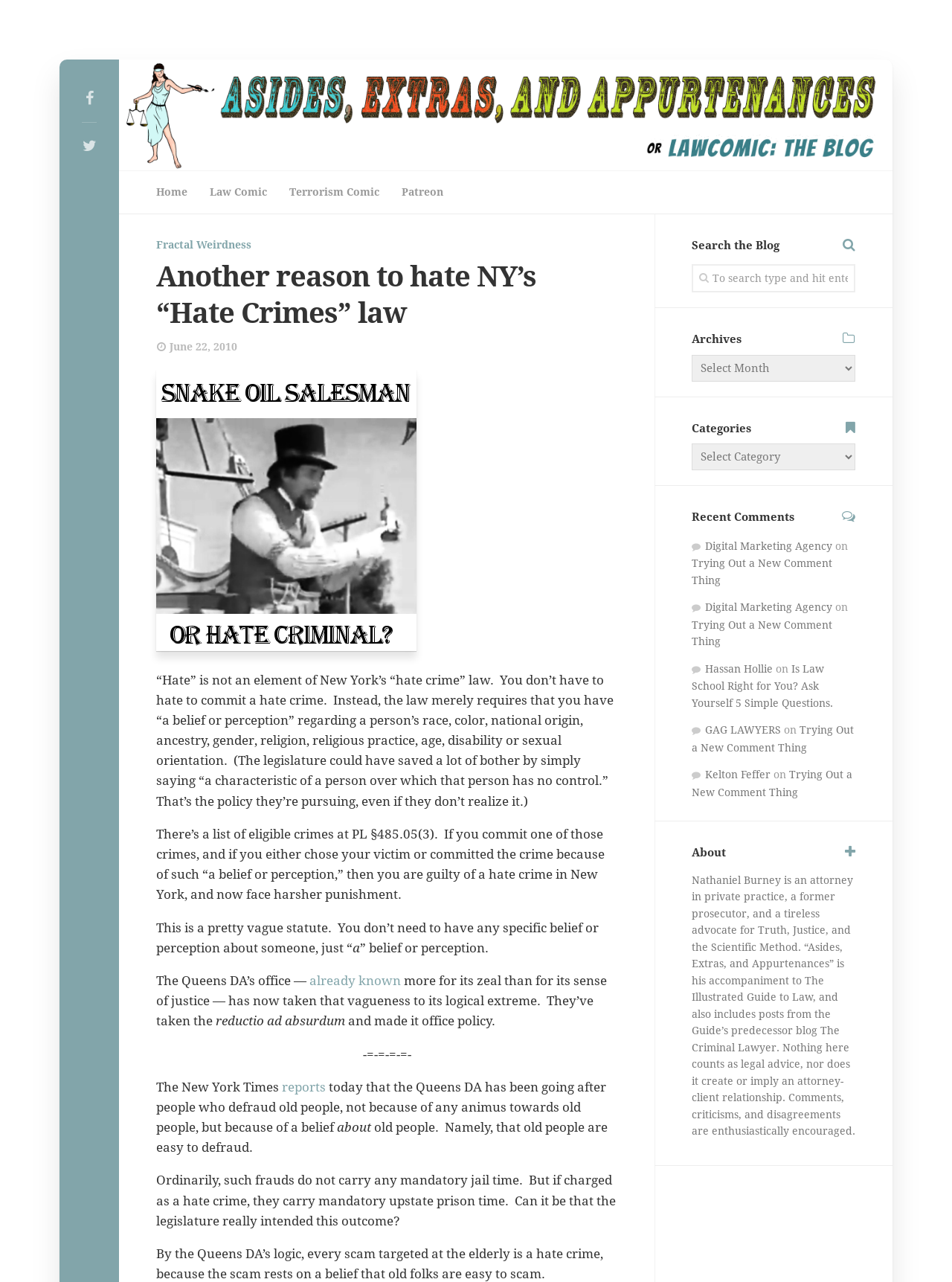What is the name of the newspaper mentioned in the blog post?
Answer the question with detailed information derived from the image.

I found the answer by looking at the StaticText element that says 'The New York Times'.